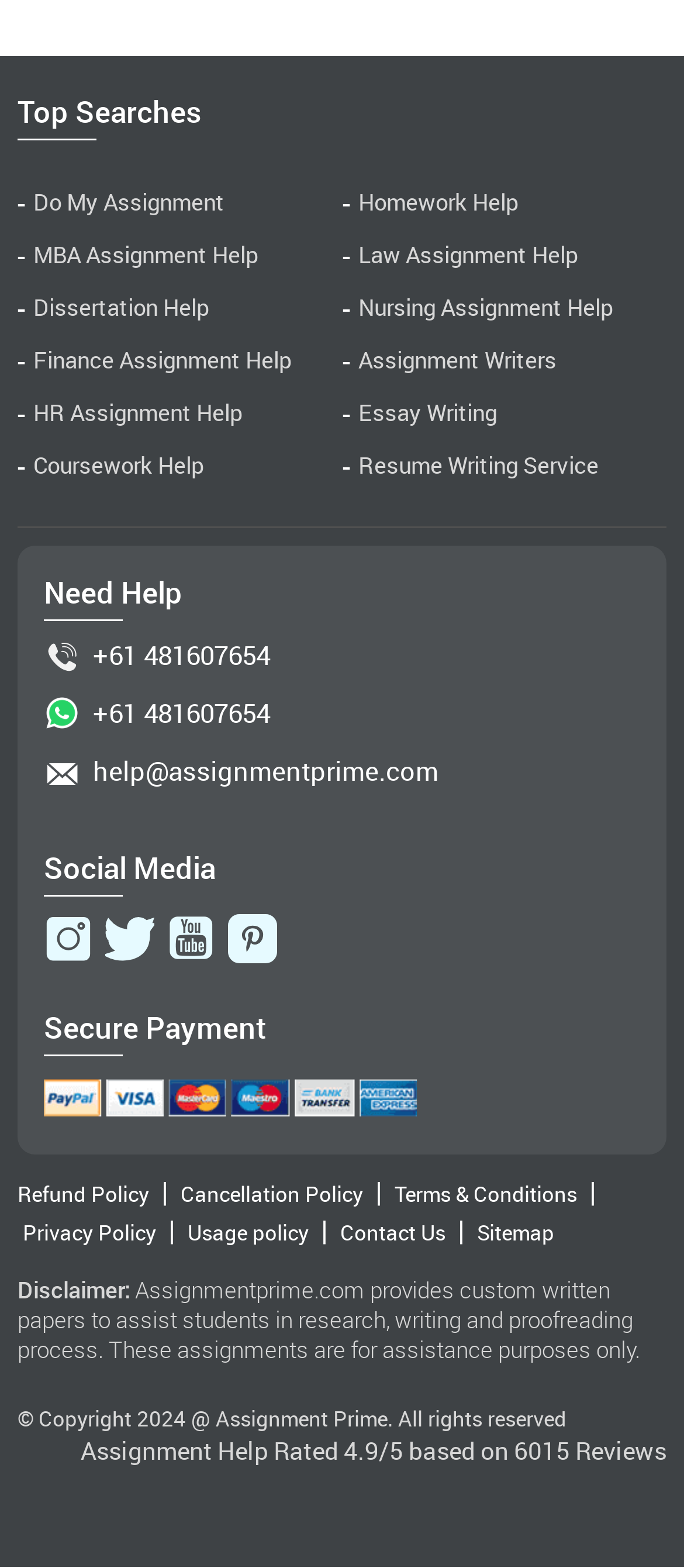Identify the bounding box coordinates of the area you need to click to perform the following instruction: "Click on 'Reviews'".

[0.841, 0.914, 0.974, 0.935]